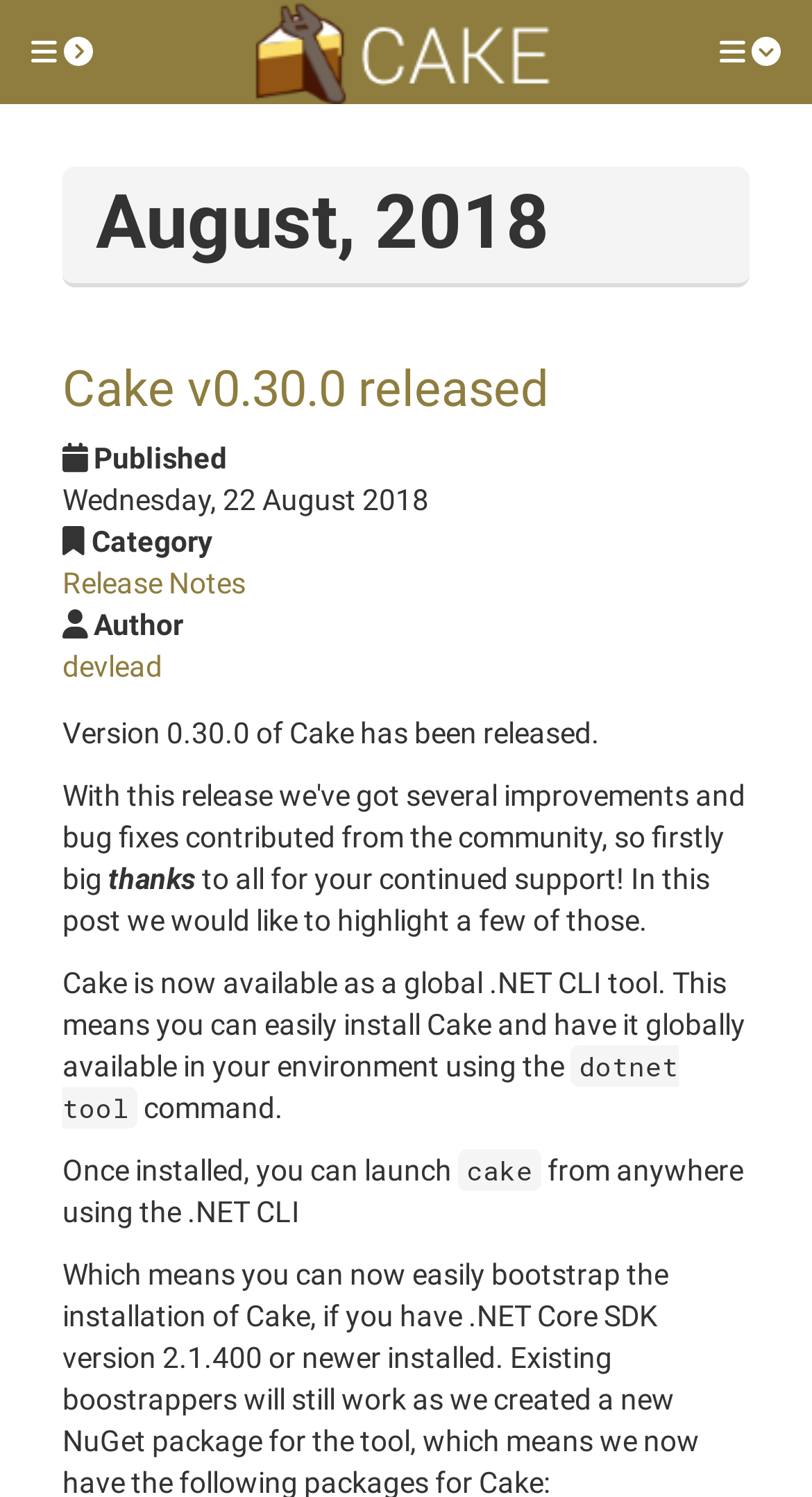Using a single word or phrase, answer the following question: 
How can Cake be installed?

using dotnet tool command